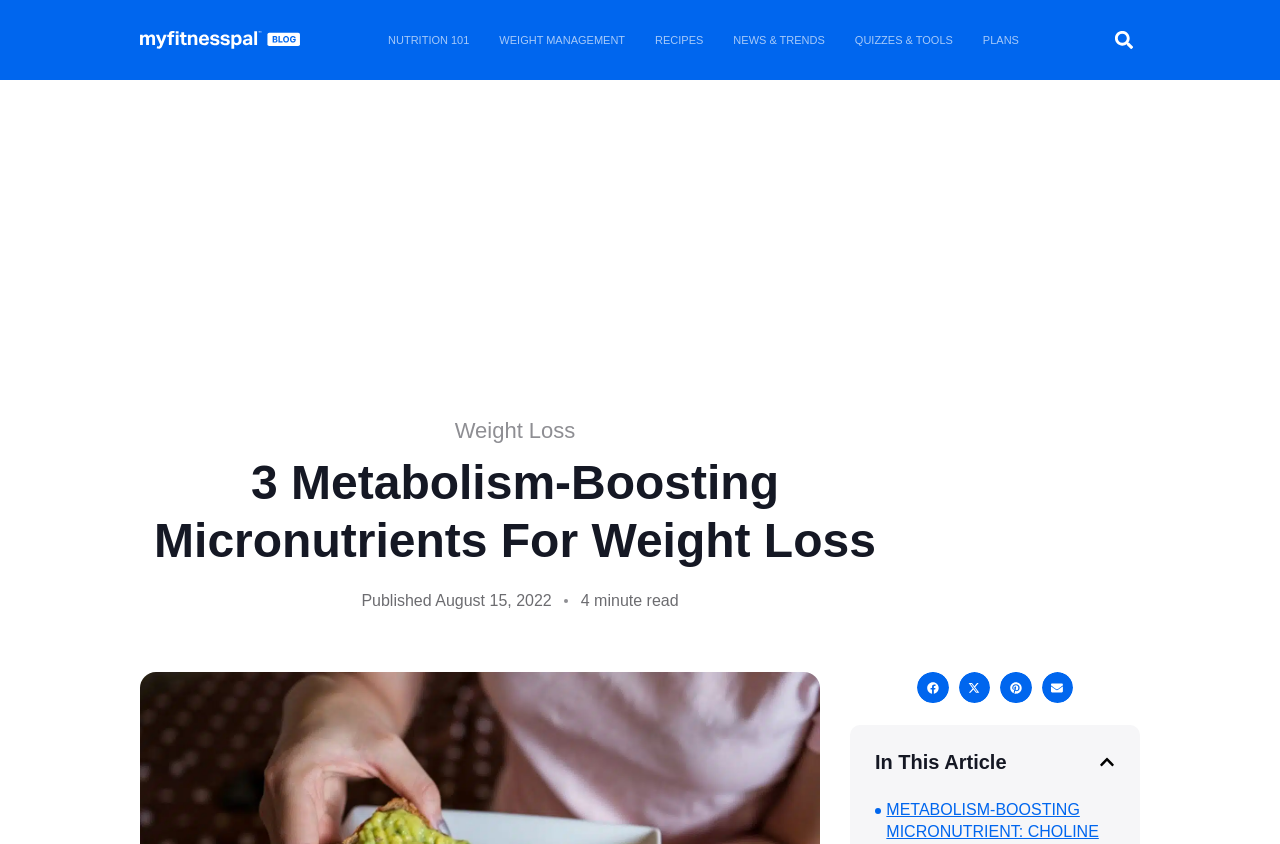Detail the webpage's structure and highlights in your description.

This webpage appears to be a health and wellness article focused on weight loss. At the top, there is a navigation menu with links to various sections, including "NUTRITION 101", "WEIGHT MANAGEMENT", "RECIPES", "NEWS & TRENDS", "QUIZZES & TOOLS", and "PLANS". Next to the navigation menu, there is a search bar with a "Search" button.

Below the navigation menu, there is a prominent link to a related article titled "Weight Loss". The main article title, "3 Metabolism-Boosting Micronutrients For Weight Loss", is displayed in a large font size. The article's metadata, including the publication date "August 15, 2022" and a "4 minute read" estimate, is shown below the title.

The article's content is not explicitly described in the accessibility tree, but there are several social media sharing buttons at the bottom, including options to share on Facebook, Twitter, Pinterest, and via email. Each sharing button is accompanied by a small icon.

To the right of the sharing buttons, there is a table of contents with a "Close" button. The table of contents appears to be expanded, suggesting that it contains a list of article sections or subheadings. Below the table of contents, there is an image and a link to a section titled "METABOLISM-BOOSTING MICRONUTRIENT: CHOLINE", which may be a subsection of the main article.